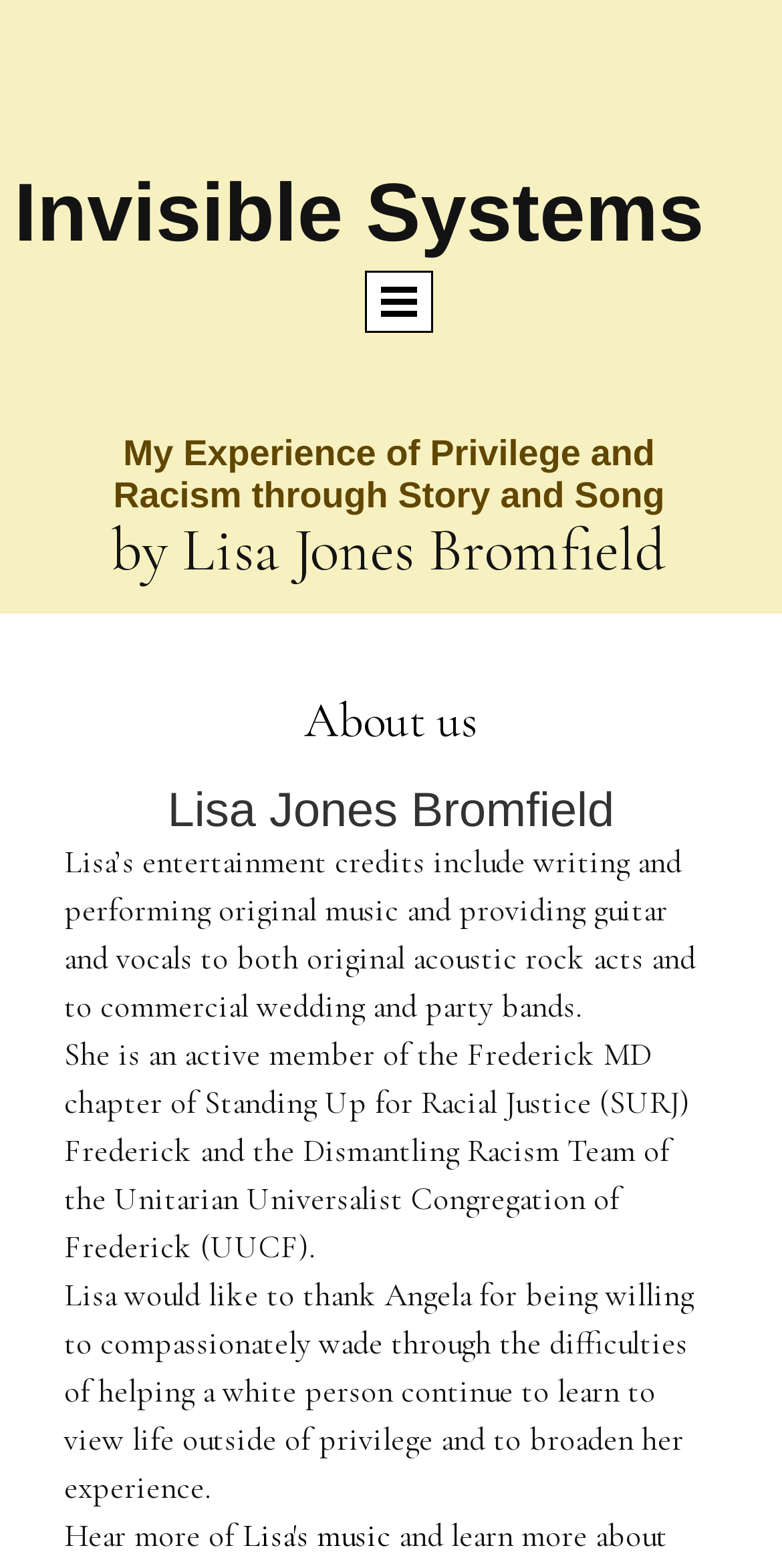What can be heard on the webpage?
Kindly answer the question with as much detail as you can.

The webpage provides a link to 'Hear more of Lisa's music', suggesting that visitors can listen to her music on the webpage or through a linked platform.